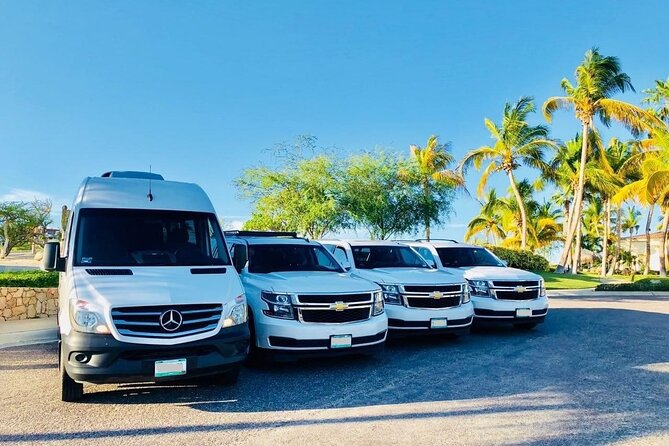What is the destination of the passengers using this transfer service?
Using the image as a reference, answer the question with a short word or phrase.

Osaka City Hotels